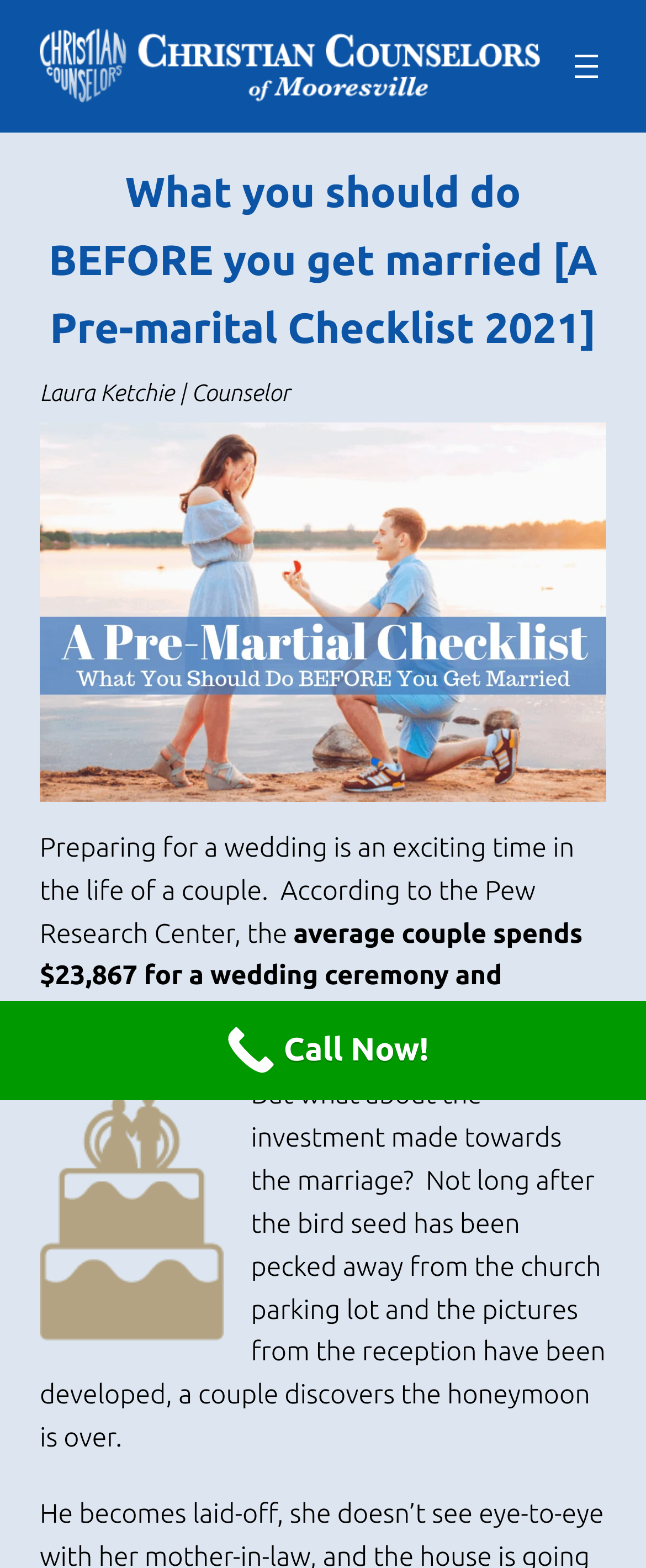Who is the author of the article? Refer to the image and provide a one-word or short phrase answer.

Laura Ketchie